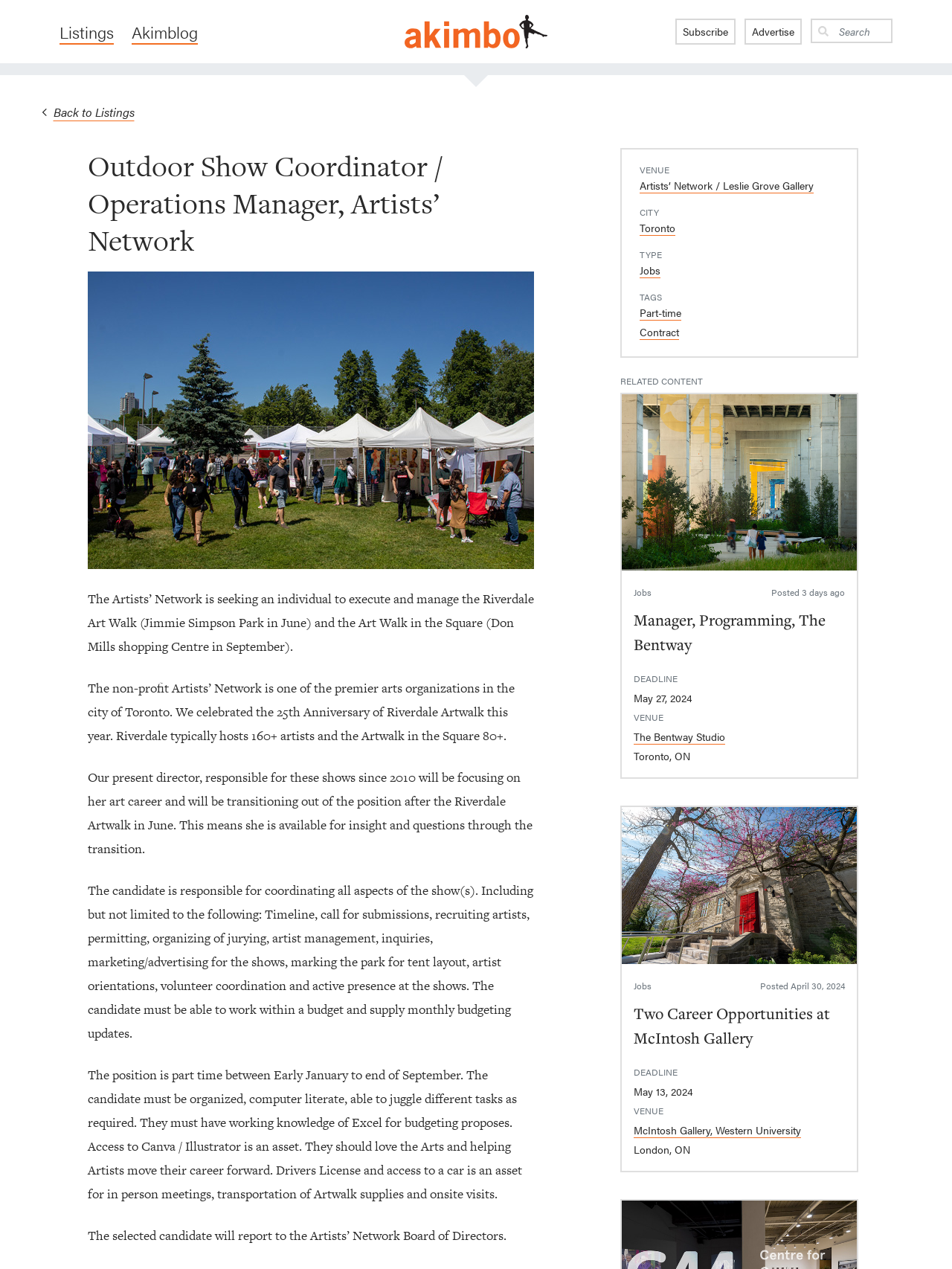Provide a single word or phrase to answer the given question: 
What is the job title of the posting?

Outdoor Show Coordinator / Operations Manager